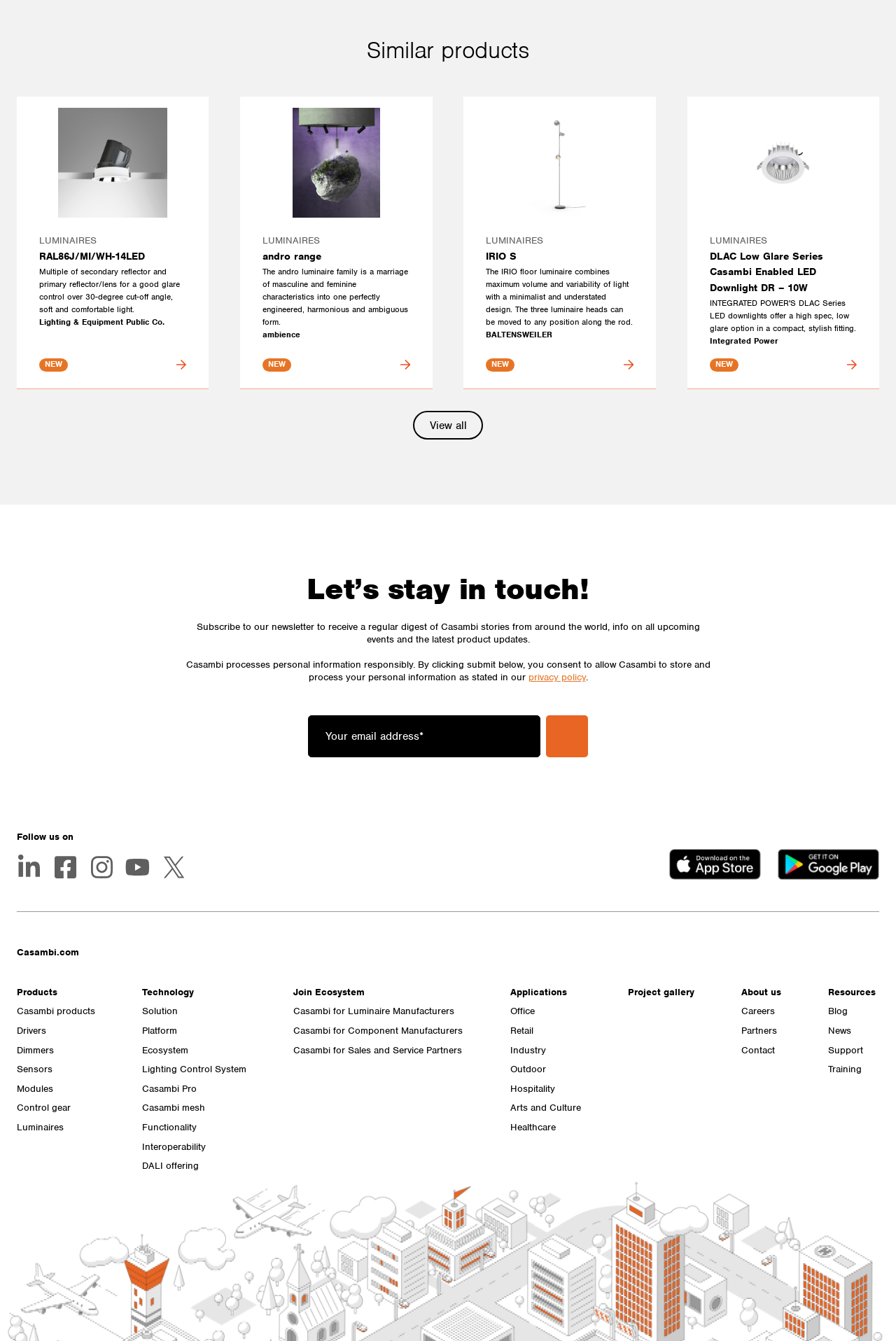What is the purpose of the 'Let’s stay in touch!' section?
Refer to the image and provide a thorough answer to the question.

The 'Let’s stay in touch!' section contains a heading, a static text, and a submit button. The static text mentions subscribing to a newsletter, so the purpose of this section is to allow users to subscribe to the newsletter.